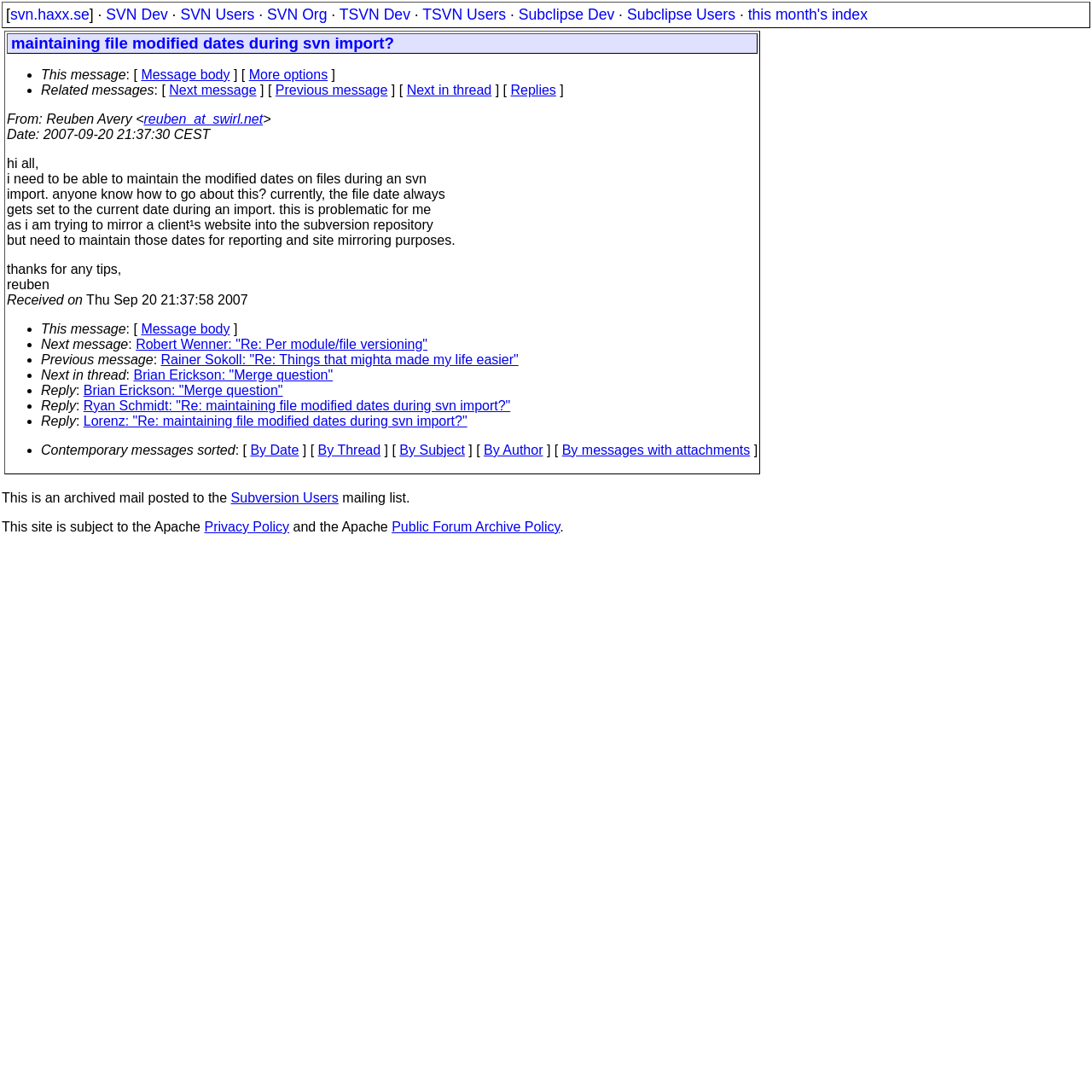Find the UI element described as: "By messages with attachments" and predict its bounding box coordinates. Ensure the coordinates are four float numbers between 0 and 1, [left, top, right, bottom].

[0.515, 0.405, 0.687, 0.419]